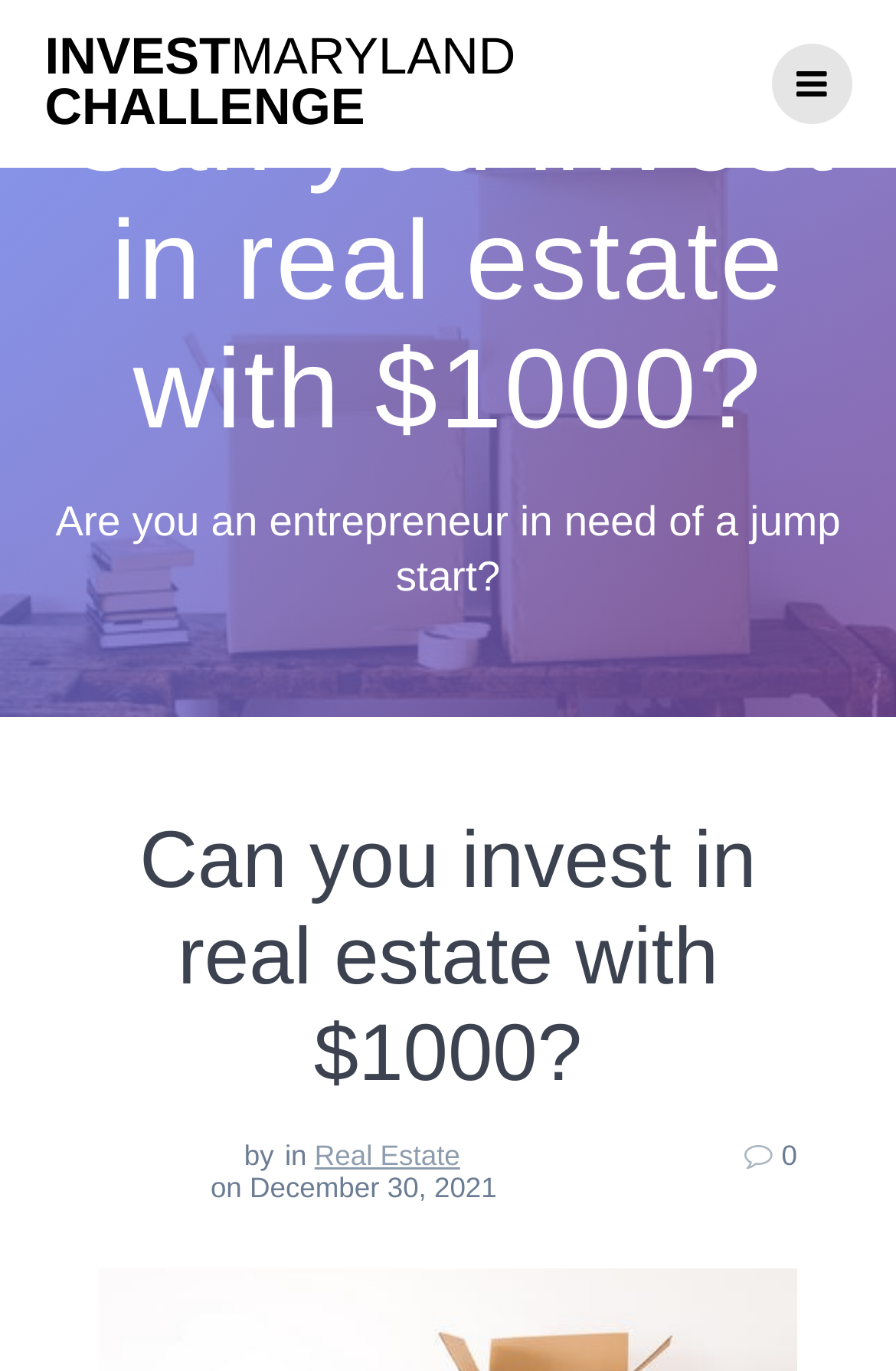What is the topic of the article?
Using the image, provide a concise answer in one word or a short phrase.

Real Estate